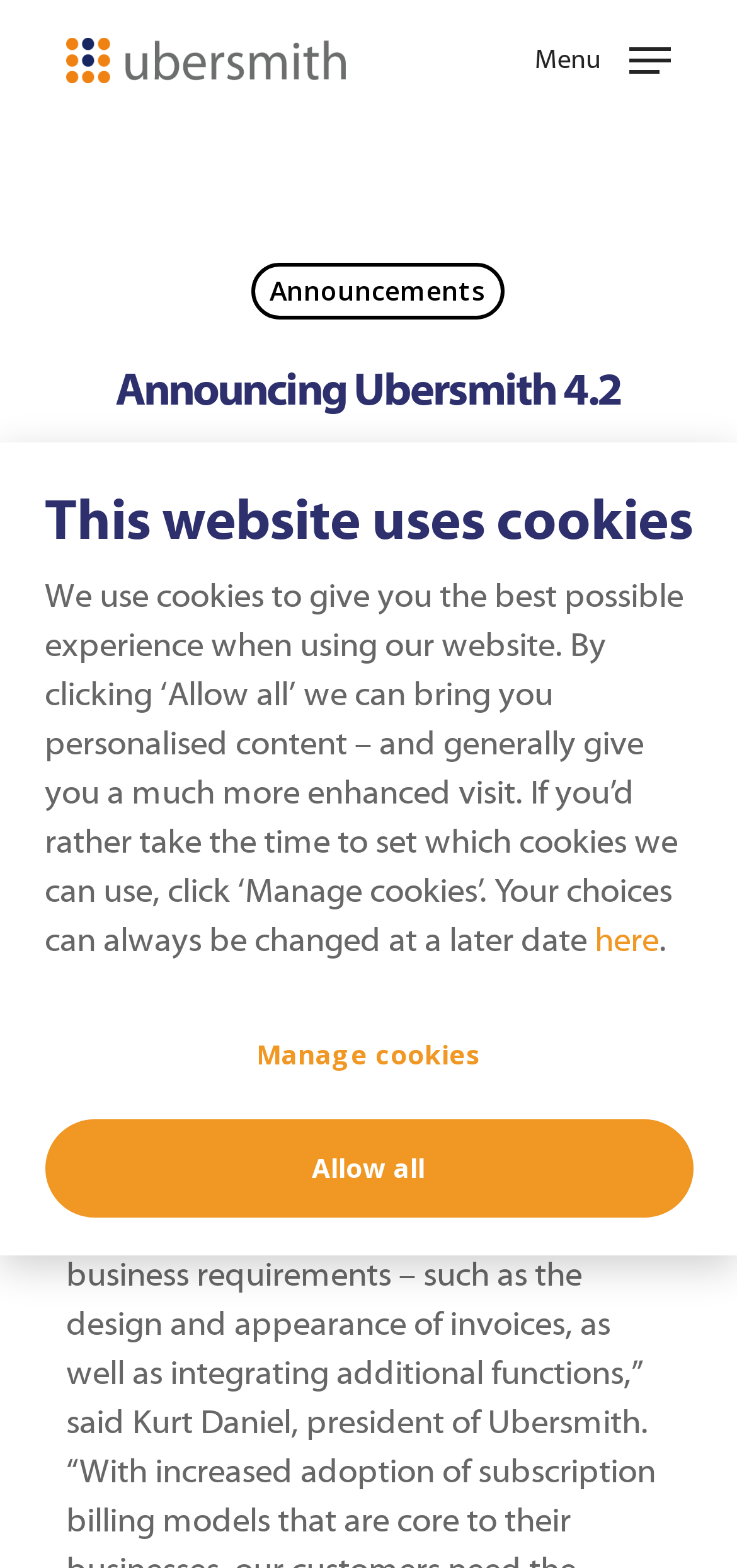What is the main topic of the latest article?
Using the image, respond with a single word or phrase.

Ubersmith 4.2